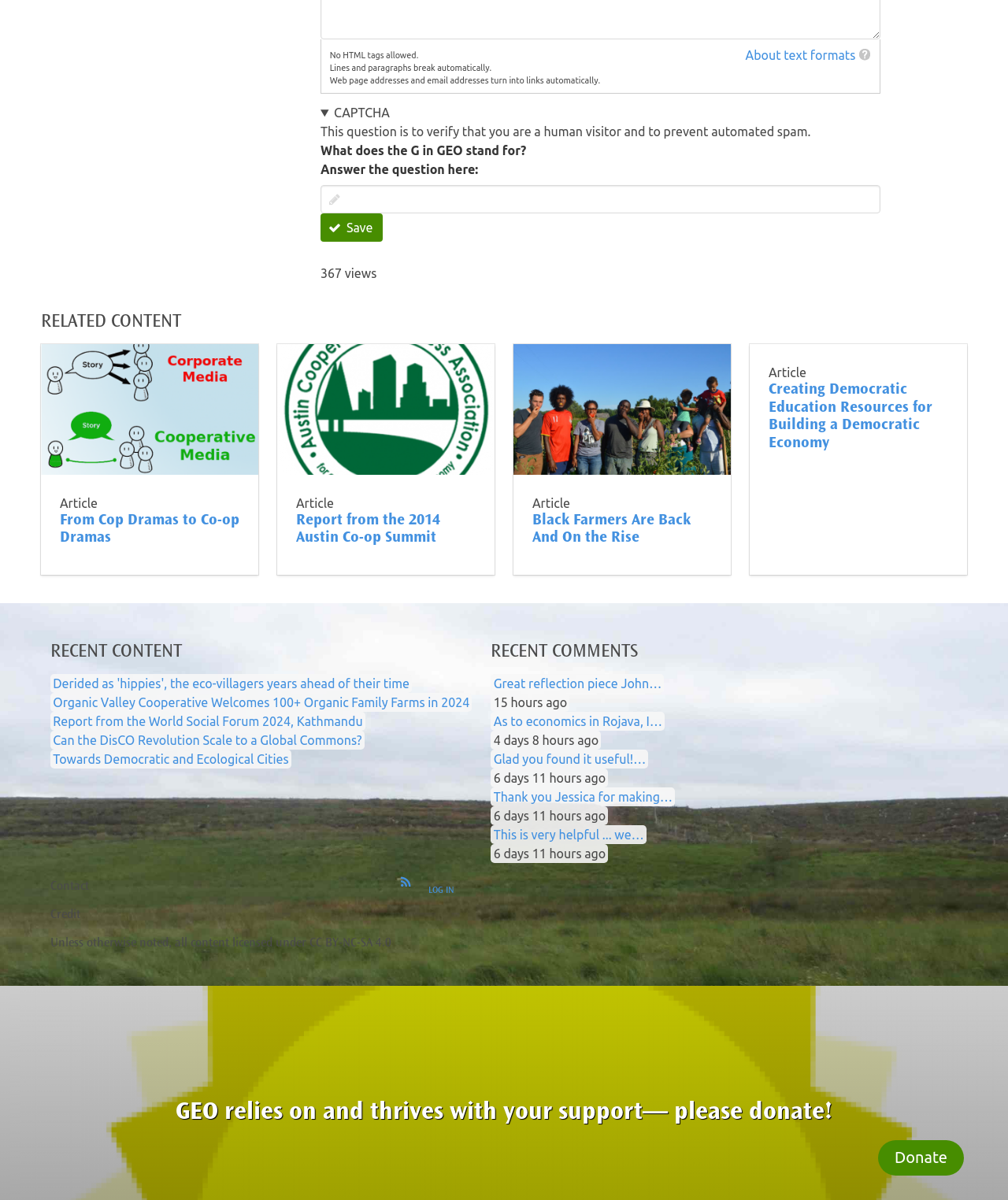What is the topic of the article 'Black Farmers Are Back And On the Rise'?
Based on the image, answer the question with as much detail as possible.

The article 'Black Farmers Are Back And On the Rise' is likely about the resurgence or growth of black farmers, as indicated by the title of the article.